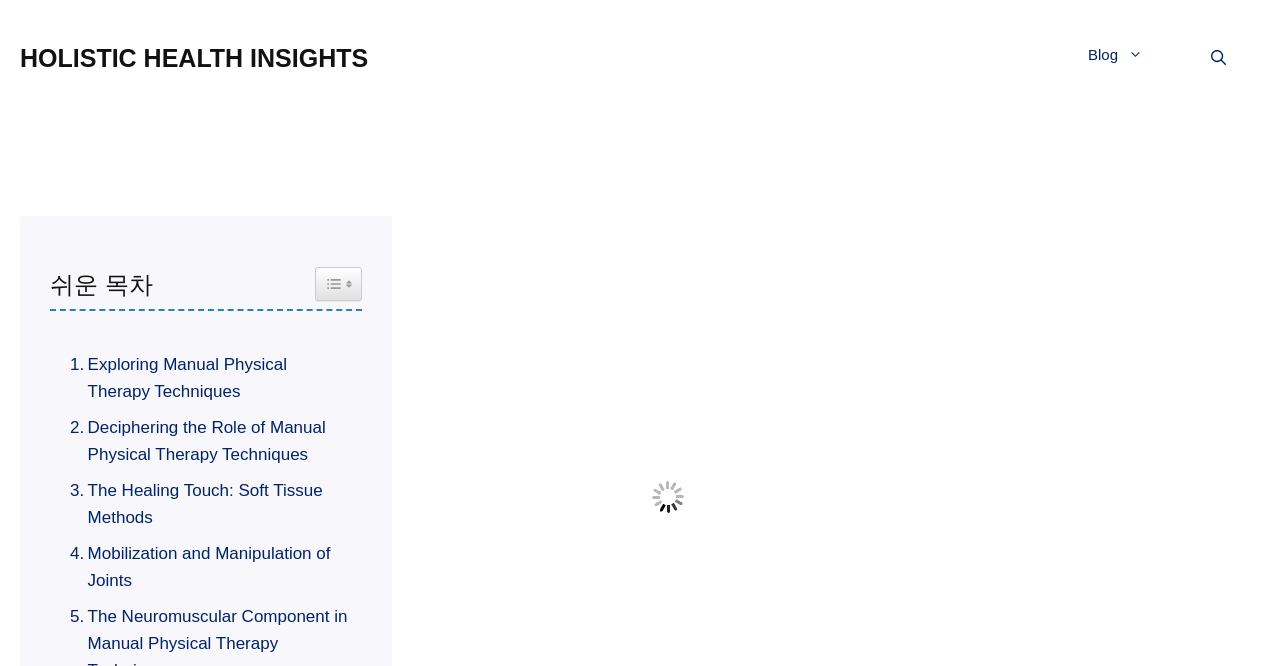Bounding box coordinates are to be given in the format (top-left x, top-left y, bottom-right x, bottom-right y). All values must be floating point numbers between 0 and 1. Provide the bounding box coordinate for the UI element described as: Exploring Manual Physical Therapy Techniques

[0.047, 0.527, 0.275, 0.609]